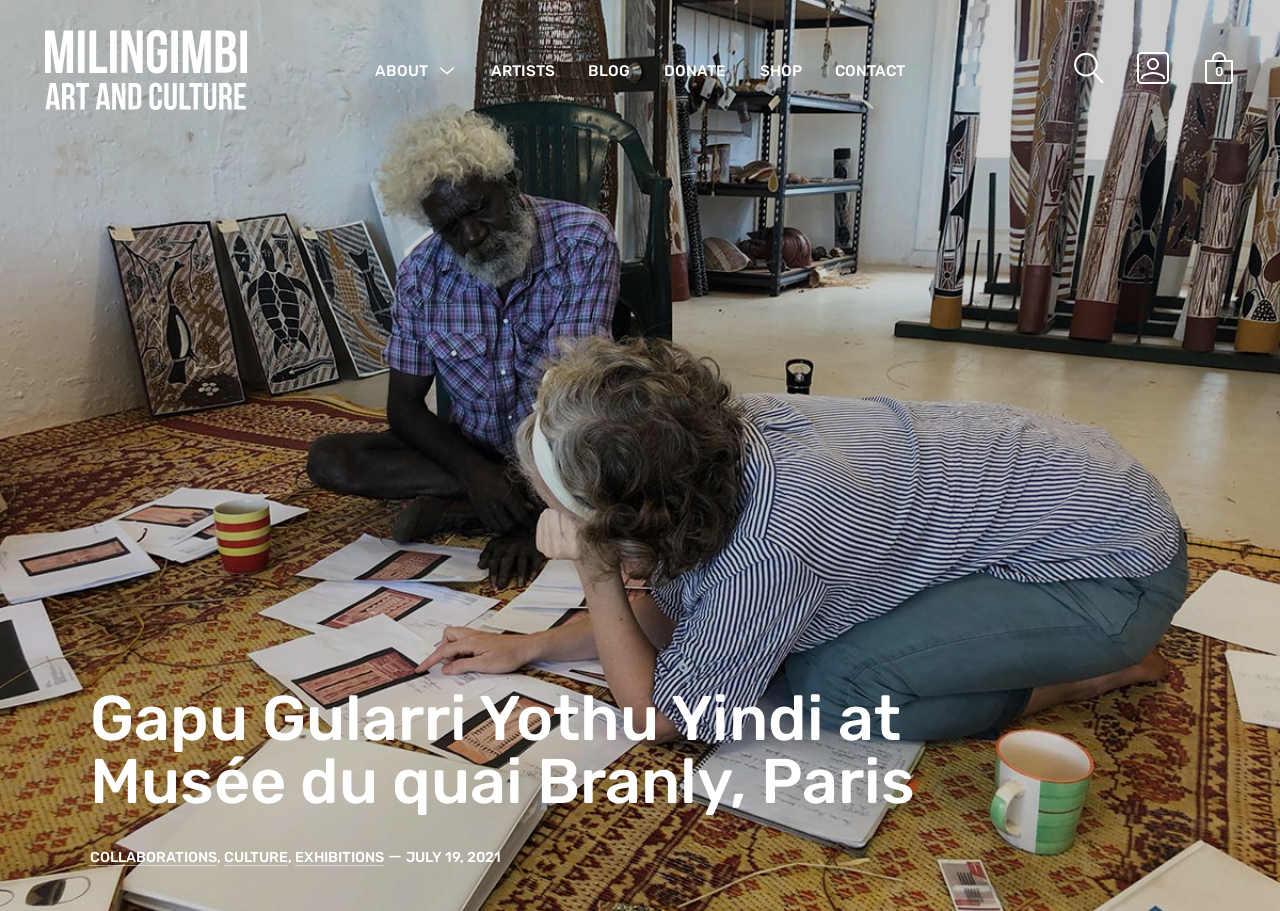Use a single word or phrase to respond to the question:
What is the primary menu item after 'ABOUT'?

Exhibitions